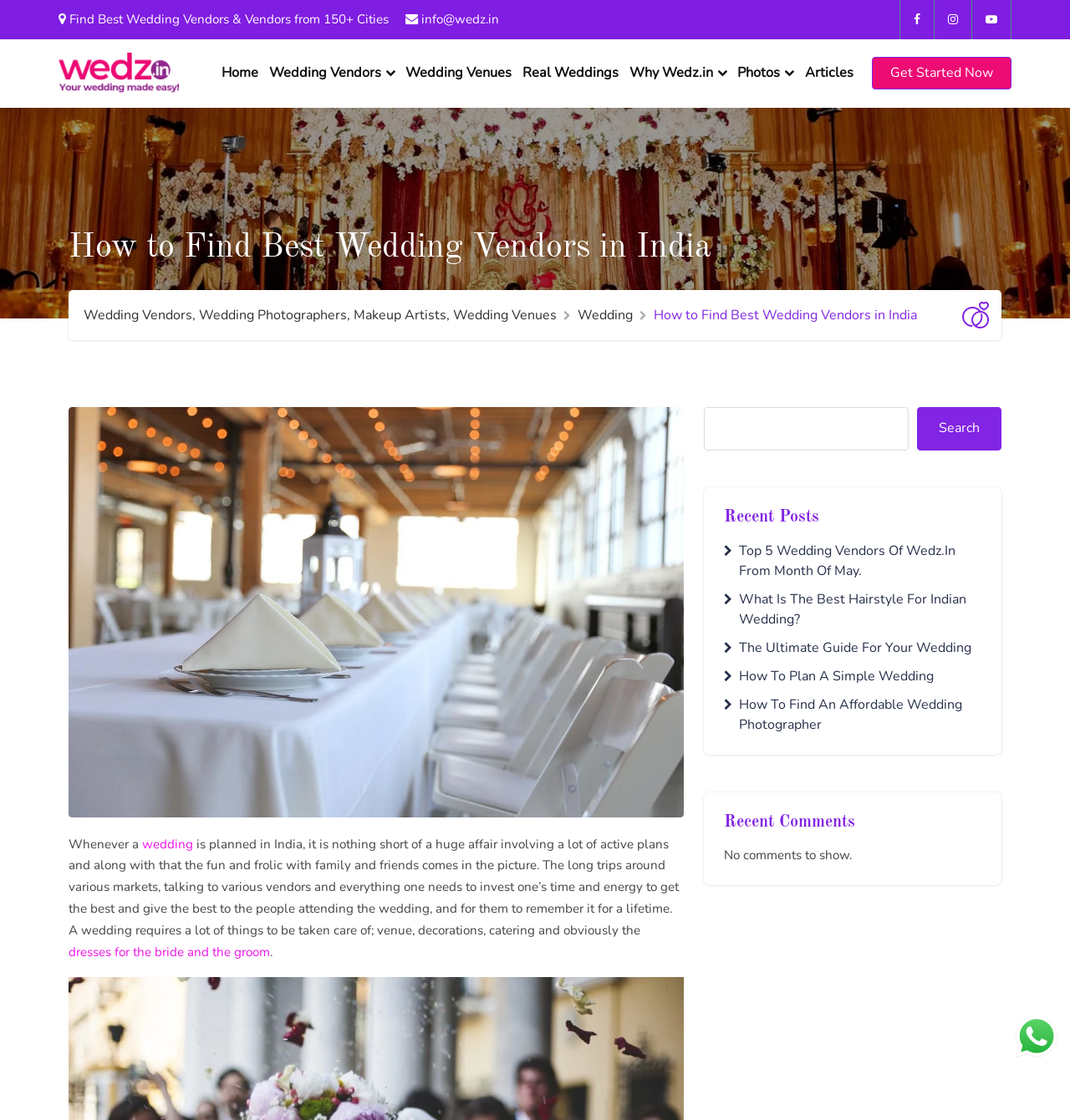Give a one-word or phrase response to the following question: What is the text of the first link on the top navigation bar?

Home